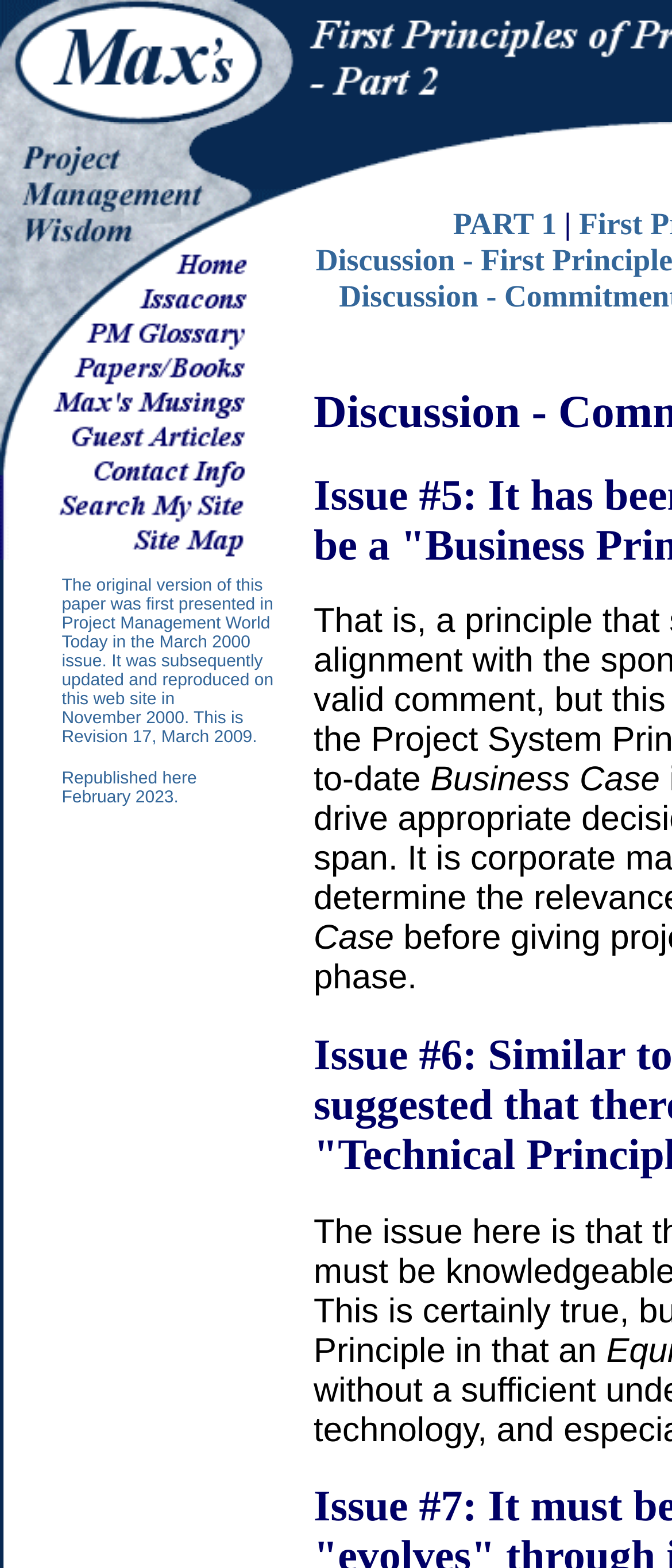Find the bounding box of the UI element described as follows: "parent_node: THE BURGER B".

None